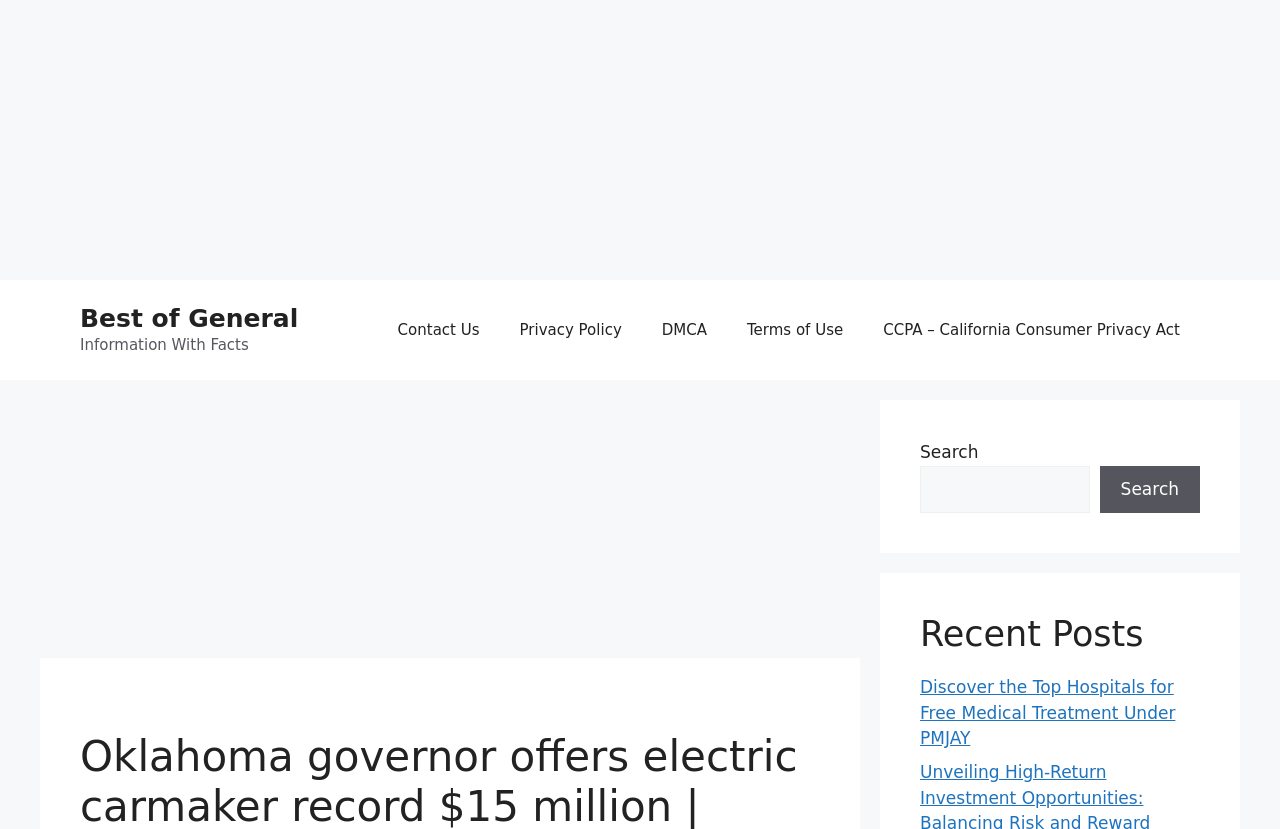Please specify the coordinates of the bounding box for the element that should be clicked to carry out this instruction: "Visit Best of General". The coordinates must be four float numbers between 0 and 1, formatted as [left, top, right, bottom].

[0.062, 0.366, 0.233, 0.401]